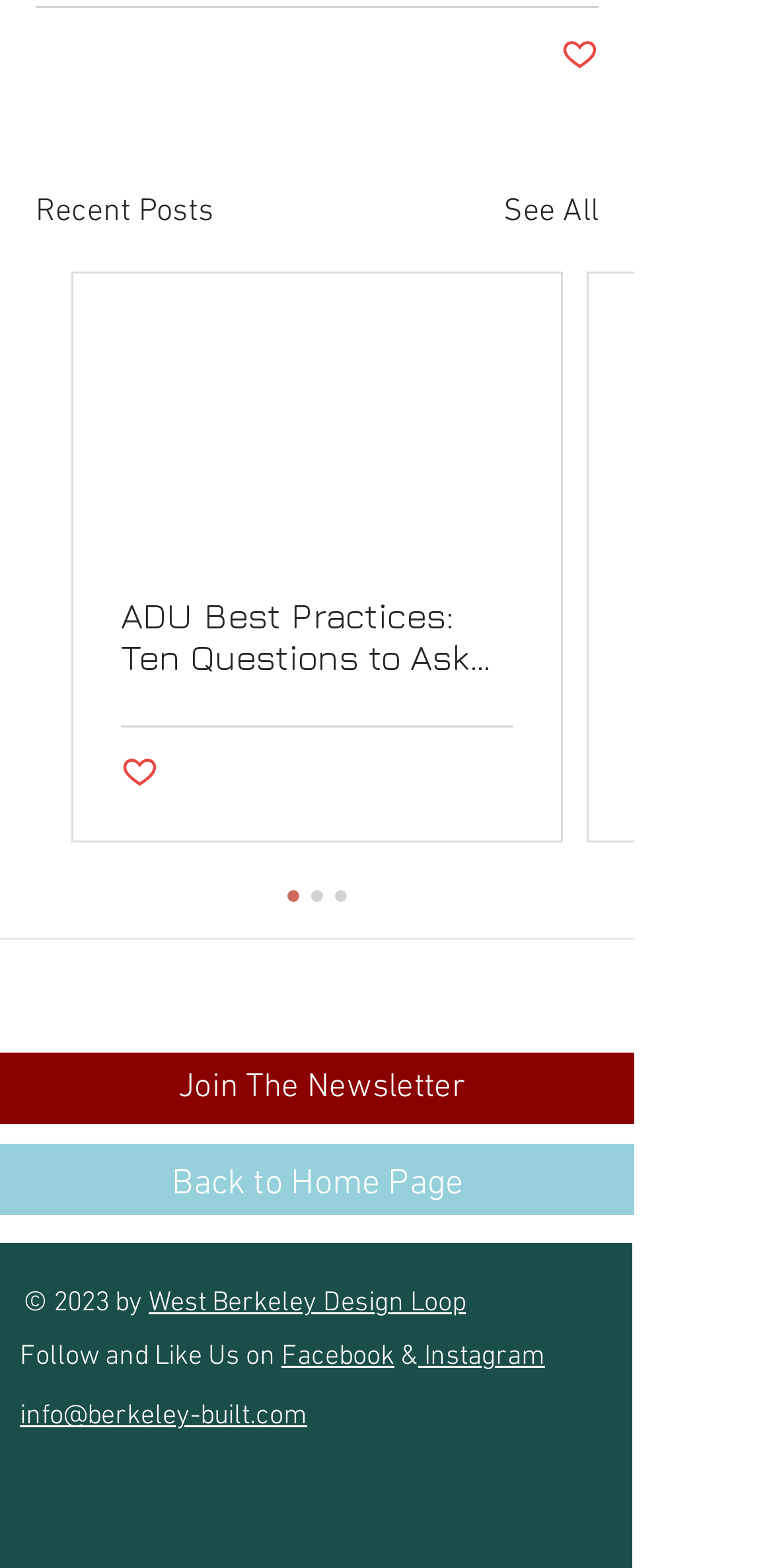Please examine the image and answer the question with a detailed explanation:
What is the purpose of the 'Post not marked as liked' button?

The 'Post not marked as liked' button is likely used to indicate that a user has not liked a particular post. When clicked, it probably marks the post as liked. This functionality is commonly seen in social media platforms or blogs where users can interact with posts.